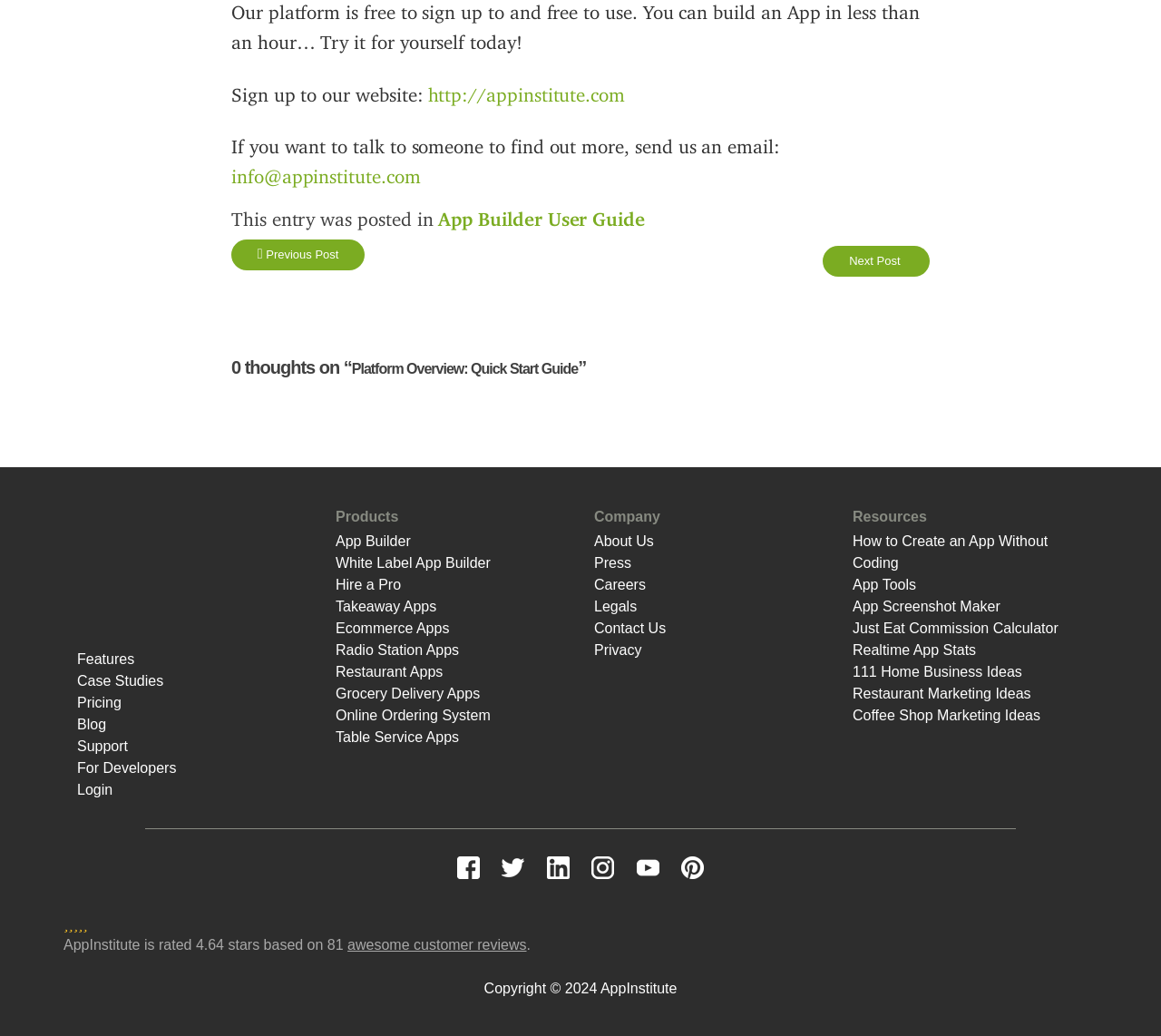Provide a single word or phrase to answer the given question: 
What is the copyright year of AppInstitute?

2024